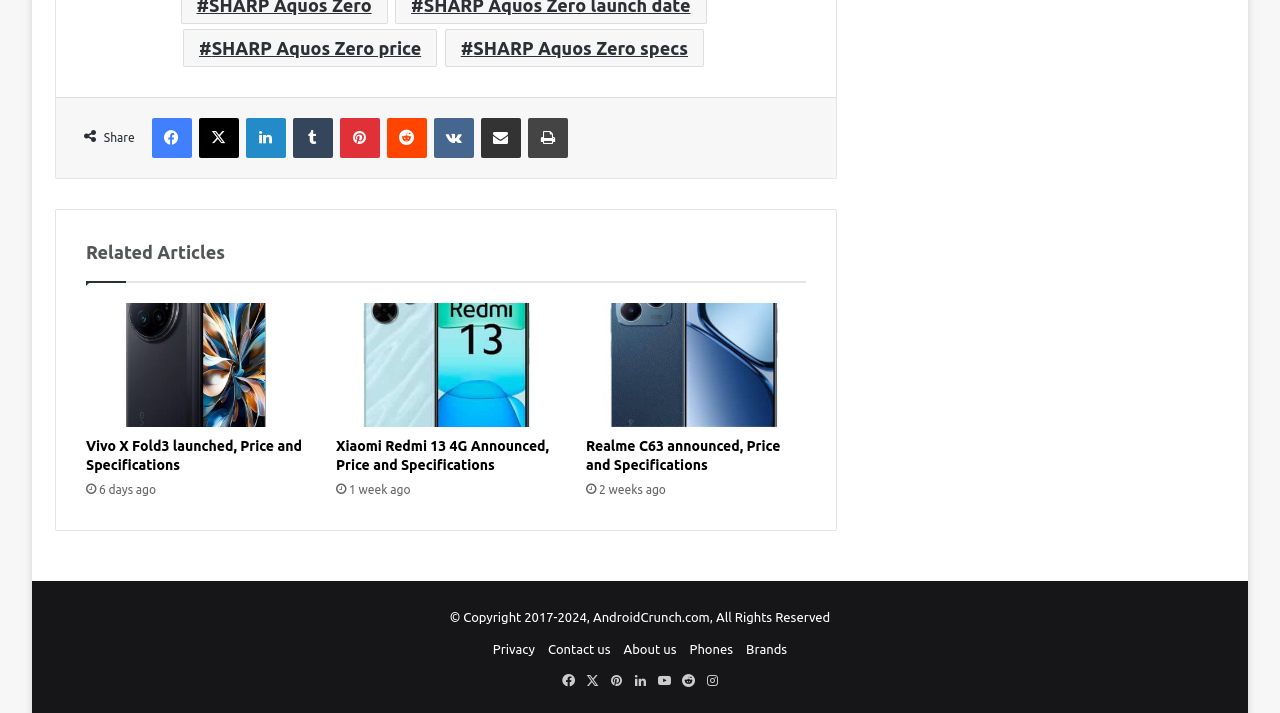Please provide a comprehensive response to the question below by analyzing the image: 
What is the name of the website?

The webpage displays a copyright notice at the bottom, which mentions the name of the website as AndroidCrunch.com.